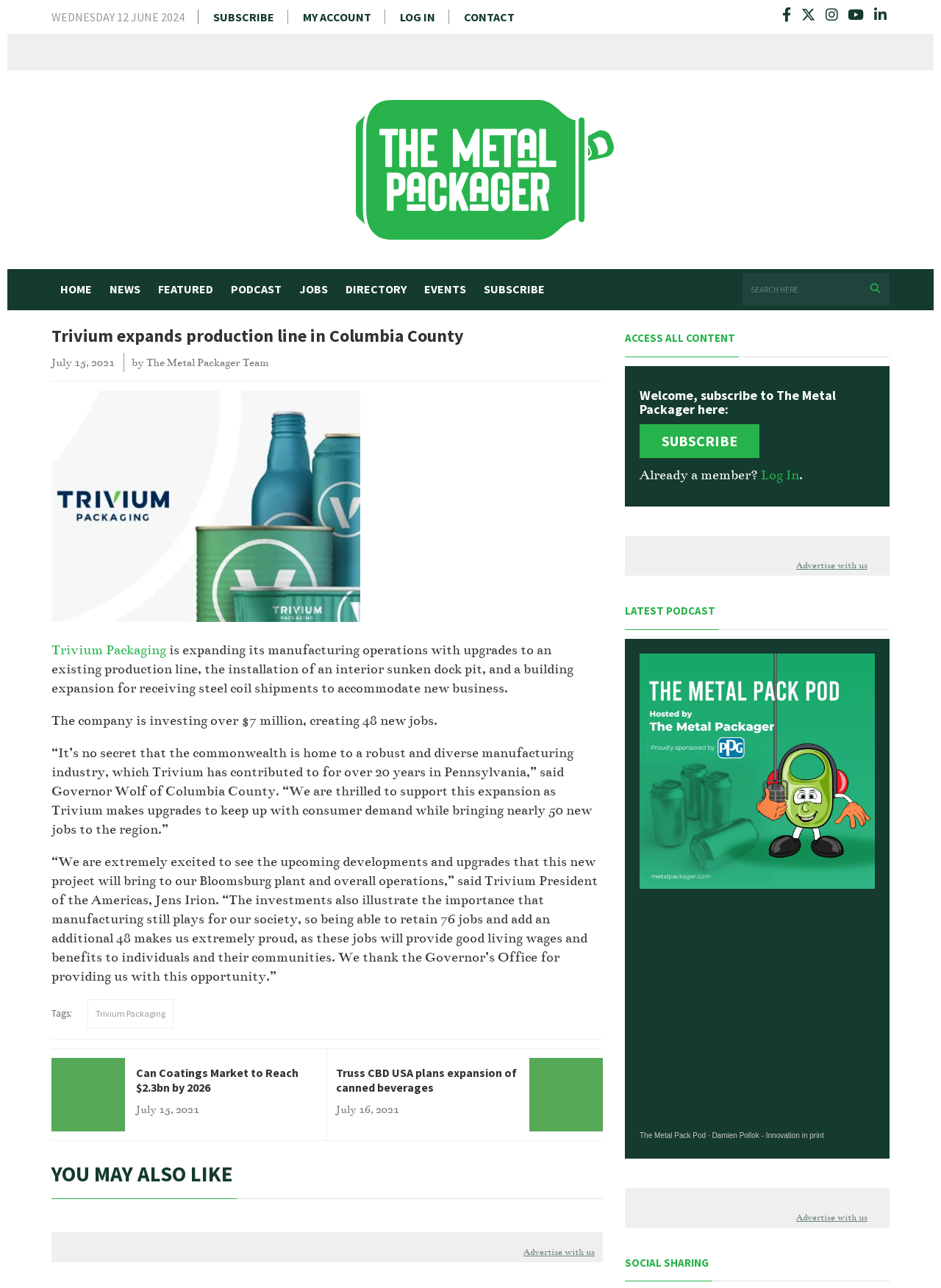Using the description: "Subscribe", determine the UI element's bounding box coordinates. Ensure the coordinates are in the format of four float numbers between 0 and 1, i.e., [left, top, right, bottom].

[0.68, 0.329, 0.807, 0.356]